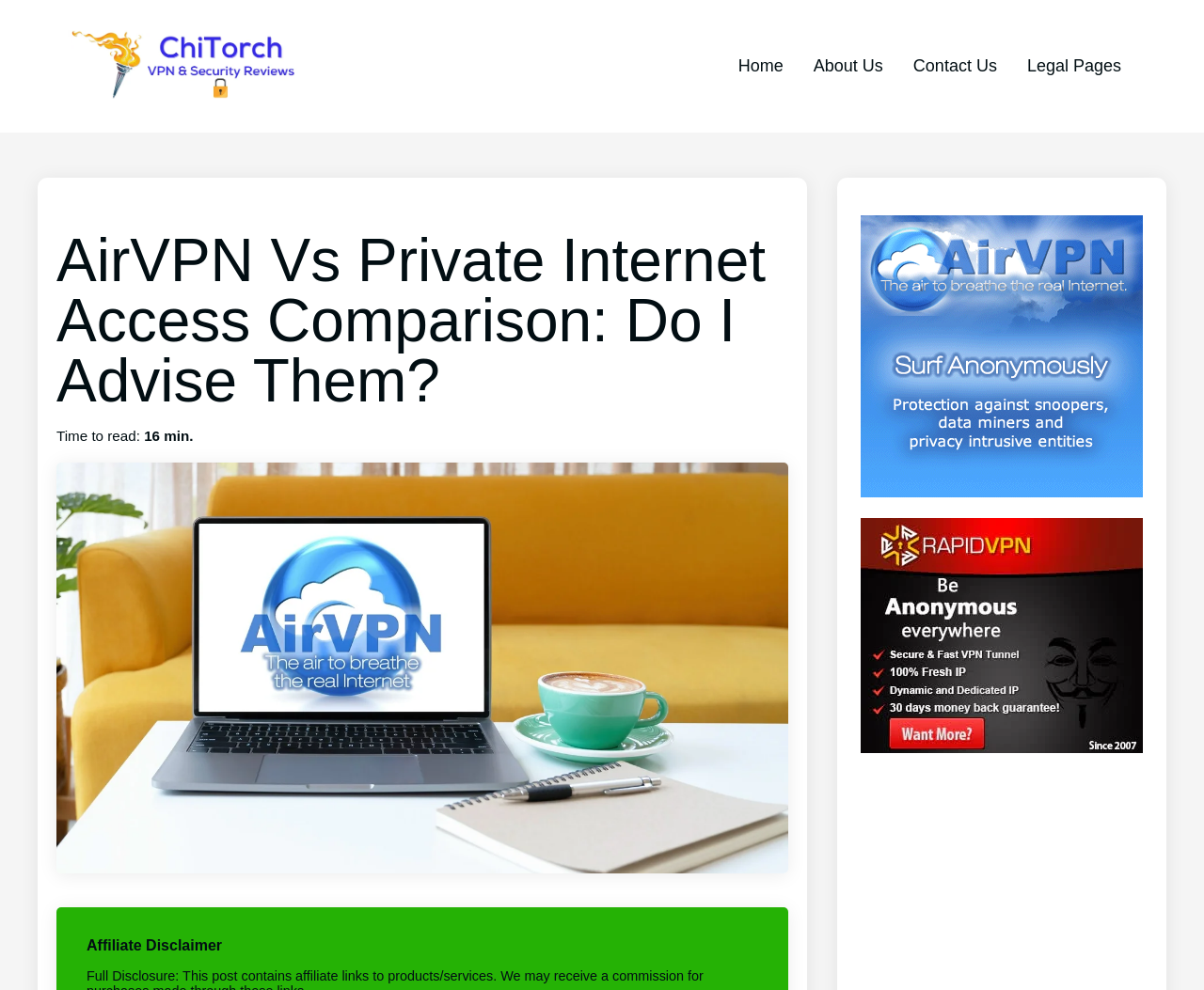Use a single word or phrase to answer this question: 
What is the estimated time to read this article?

16 min